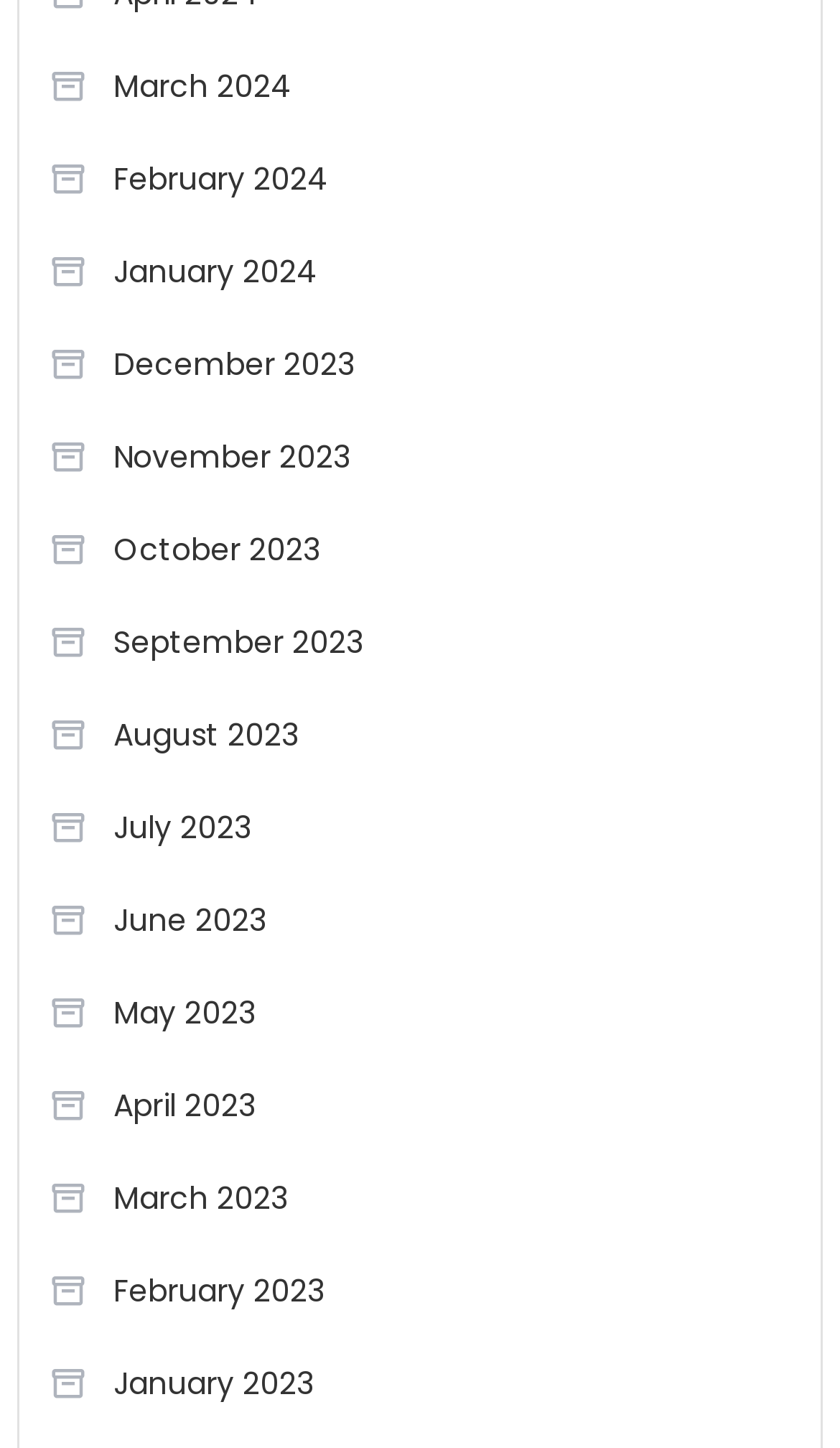Please identify the bounding box coordinates of the clickable element to fulfill the following instruction: "Check January 2024". The coordinates should be four float numbers between 0 and 1, i.e., [left, top, right, bottom].

[0.058, 0.164, 0.379, 0.212]